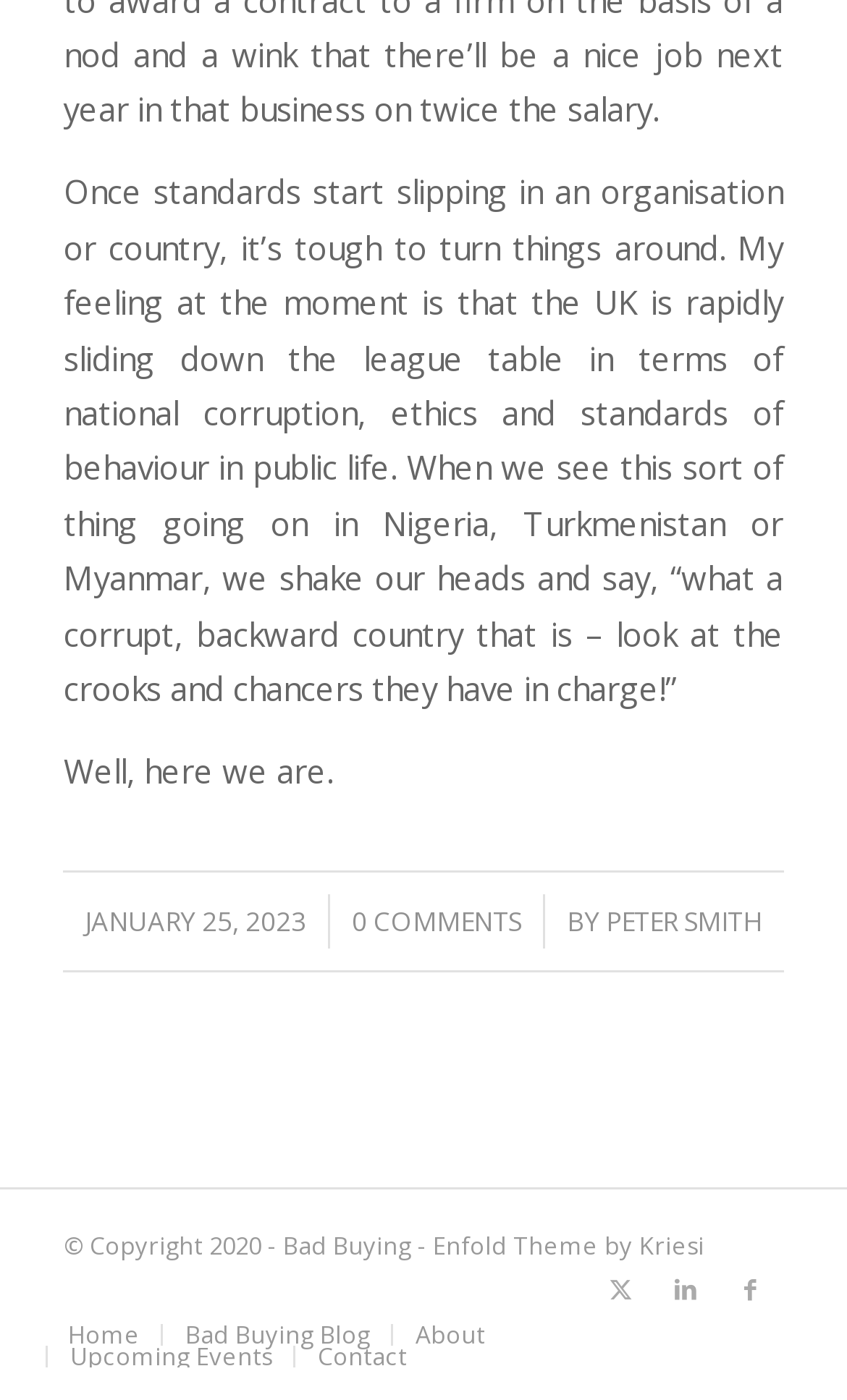Please answer the following question using a single word or phrase: 
What are the social media platforms linked on the website?

Twitter, LinkedIn, Facebook